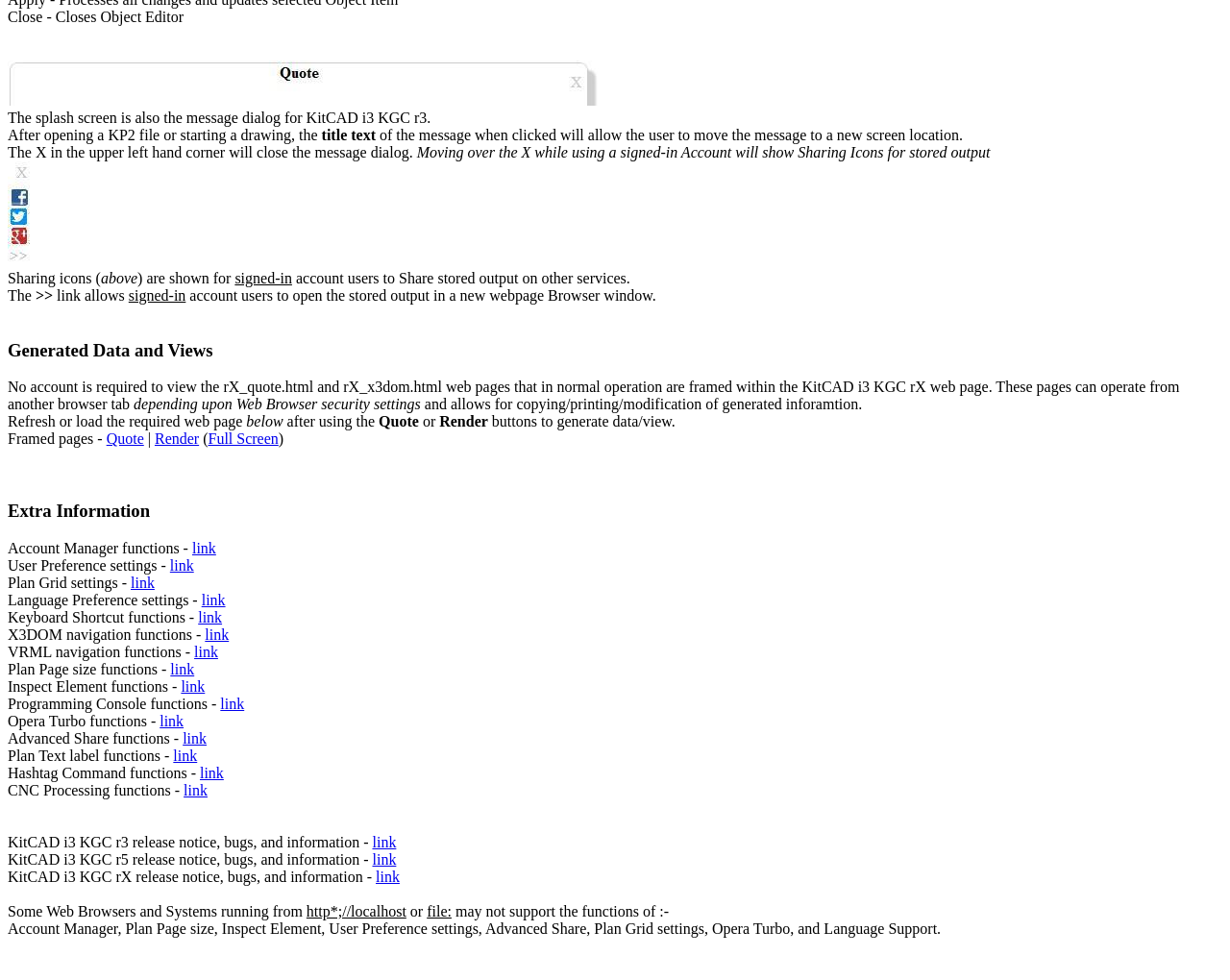Locate the bounding box coordinates of the area where you should click to accomplish the instruction: "Click the 'link' to view Account Manager functions".

[0.156, 0.551, 0.176, 0.568]